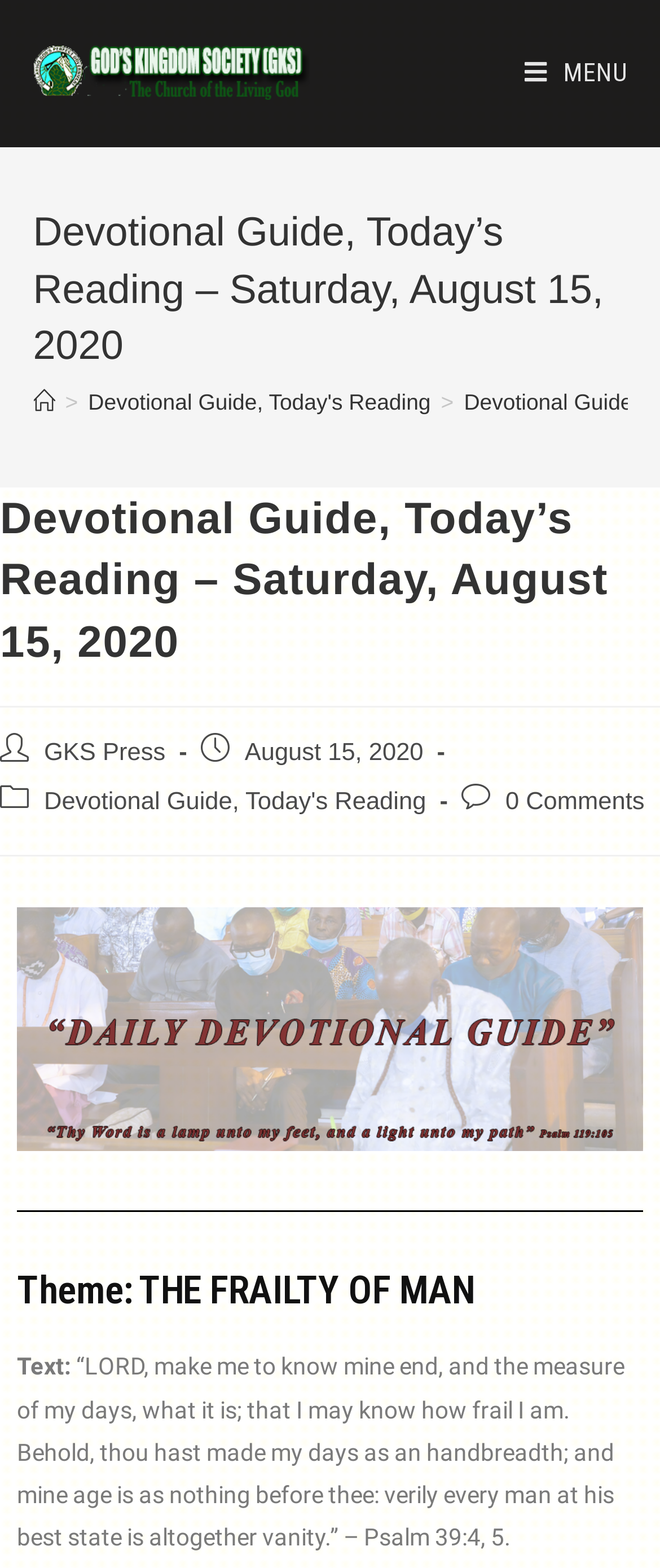Provide a brief response to the question below using a single word or phrase: 
What is the date of the devotional guide?

August 15, 2020